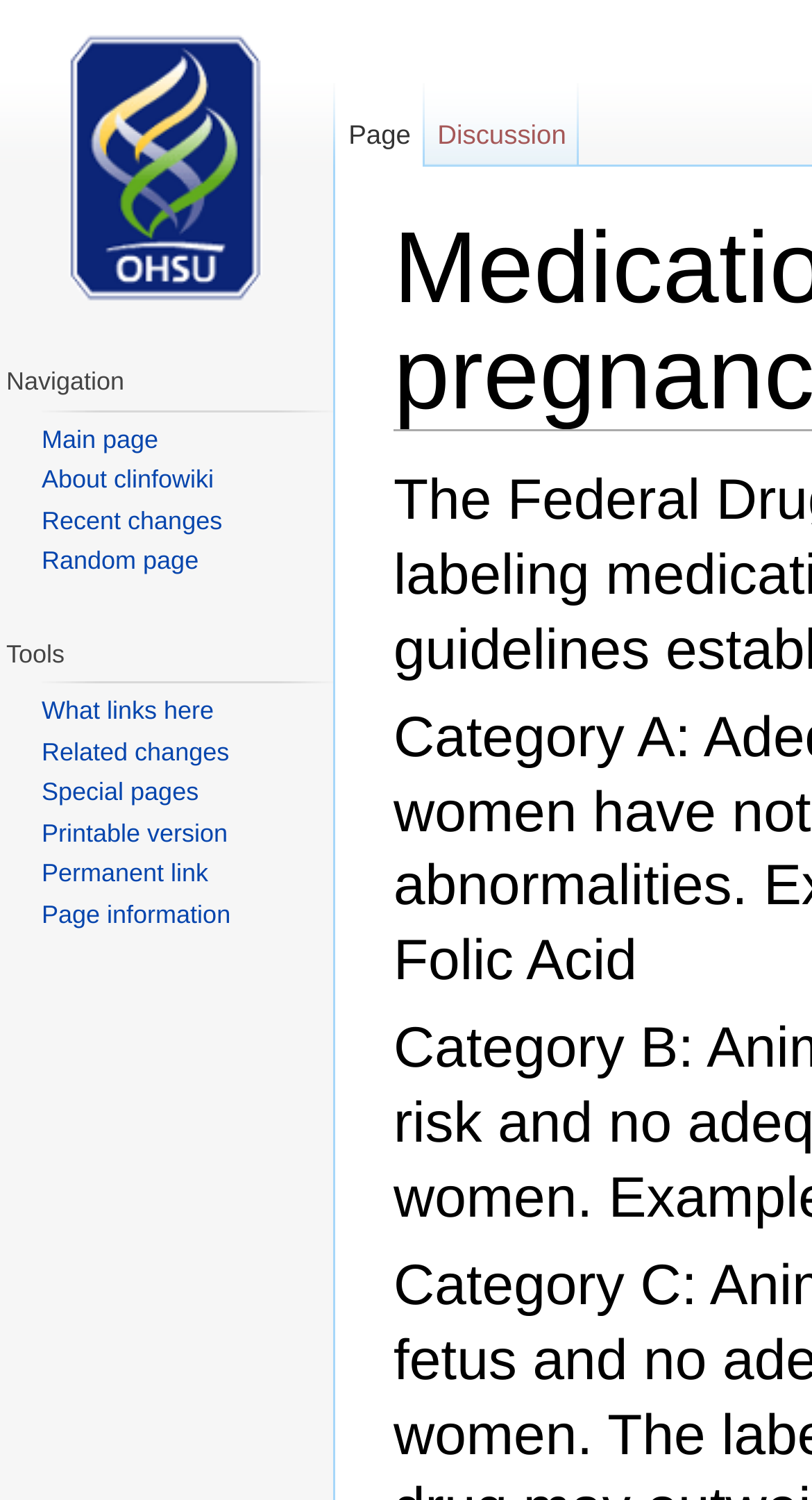Extract the heading text from the webpage.

Medications to be avoided during pregnancy